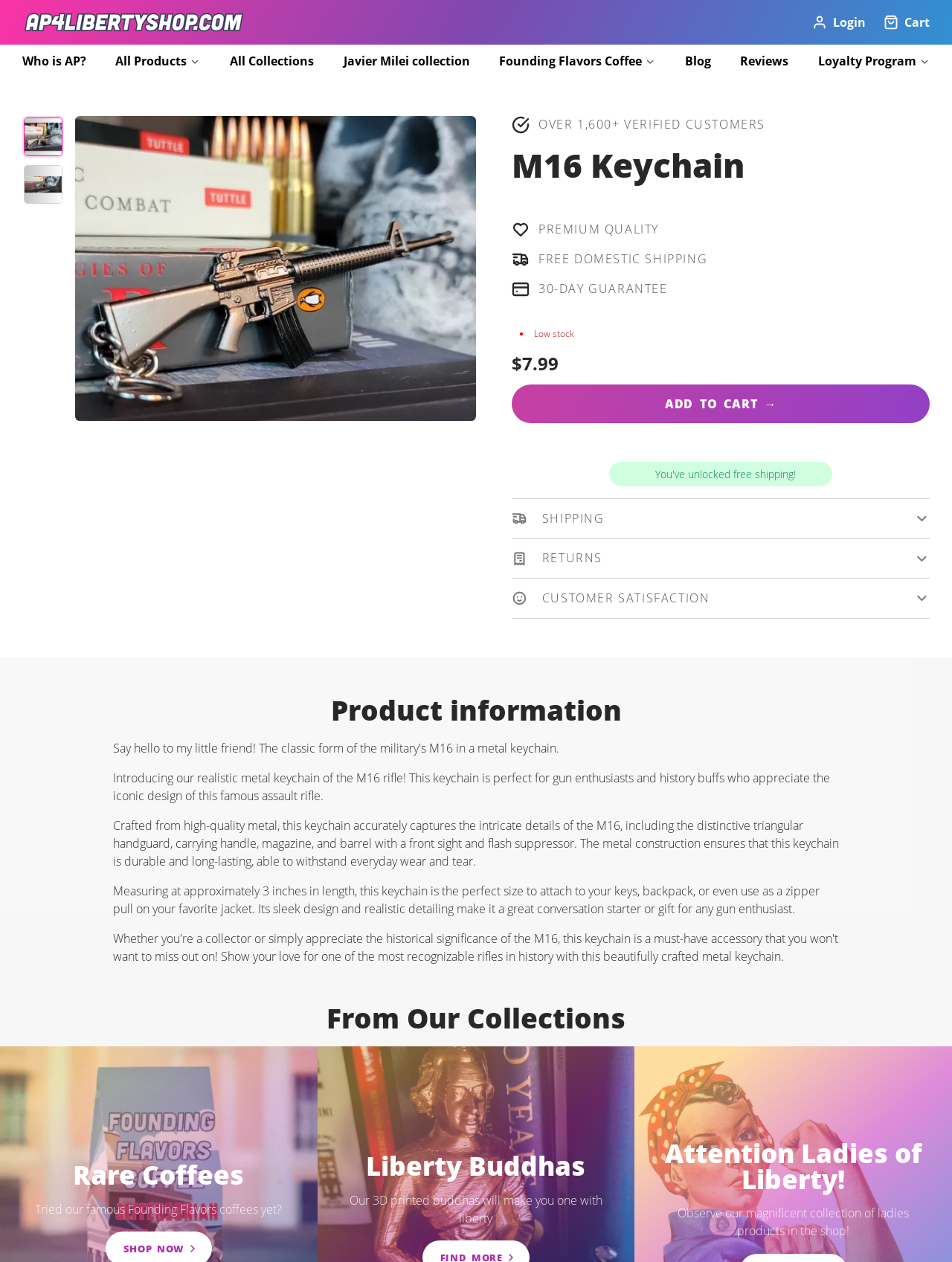Identify the bounding box coordinates for the element you need to click to achieve the following task: "Go to 'Home' page". The coordinates must be four float values ranging from 0 to 1, formatted as [left, top, right, bottom].

[0.023, 0.009, 0.258, 0.027]